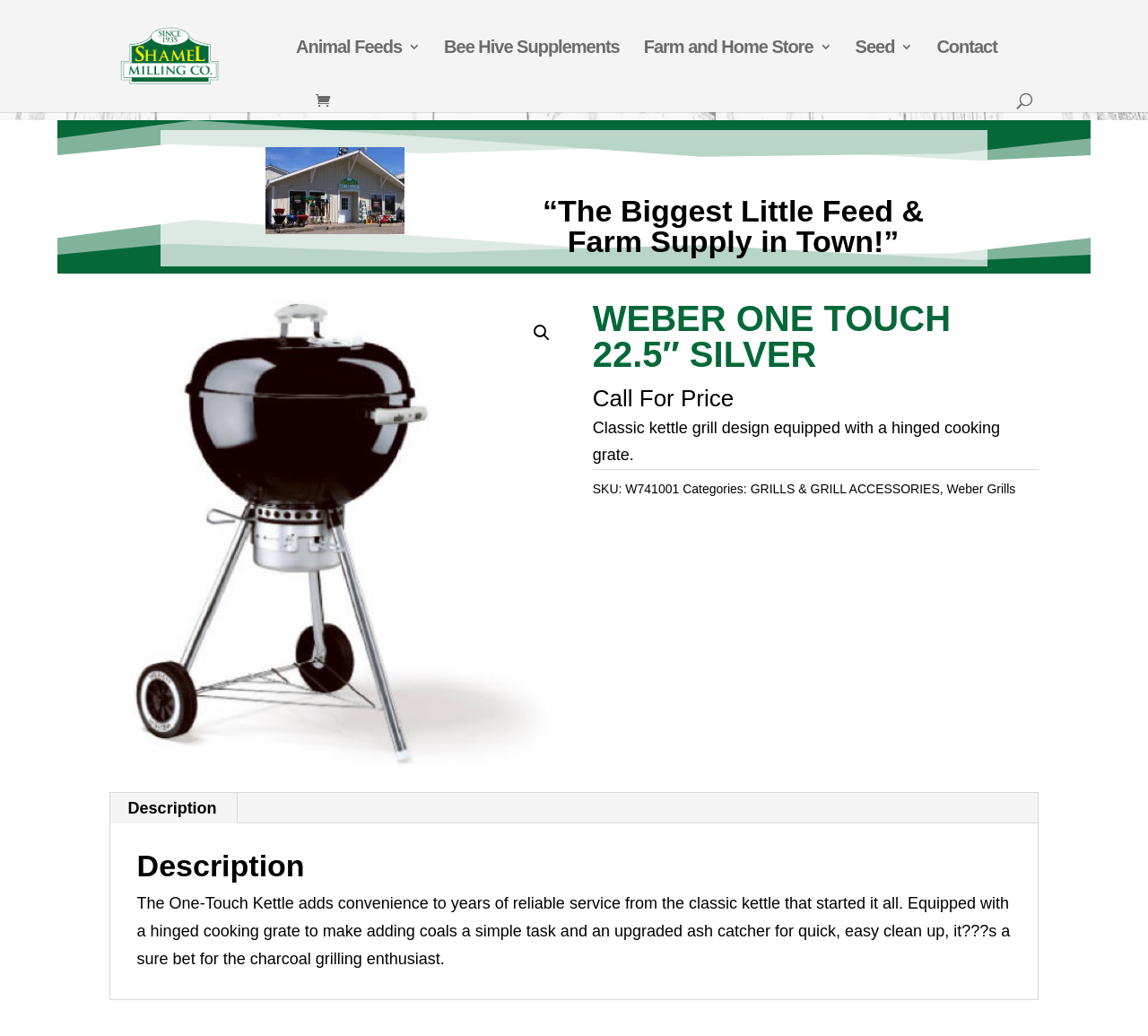Please determine the bounding box coordinates of the element to click in order to execute the following instruction: "Select arrival place". The coordinates should be four float numbers between 0 and 1, specified as [left, top, right, bottom].

None